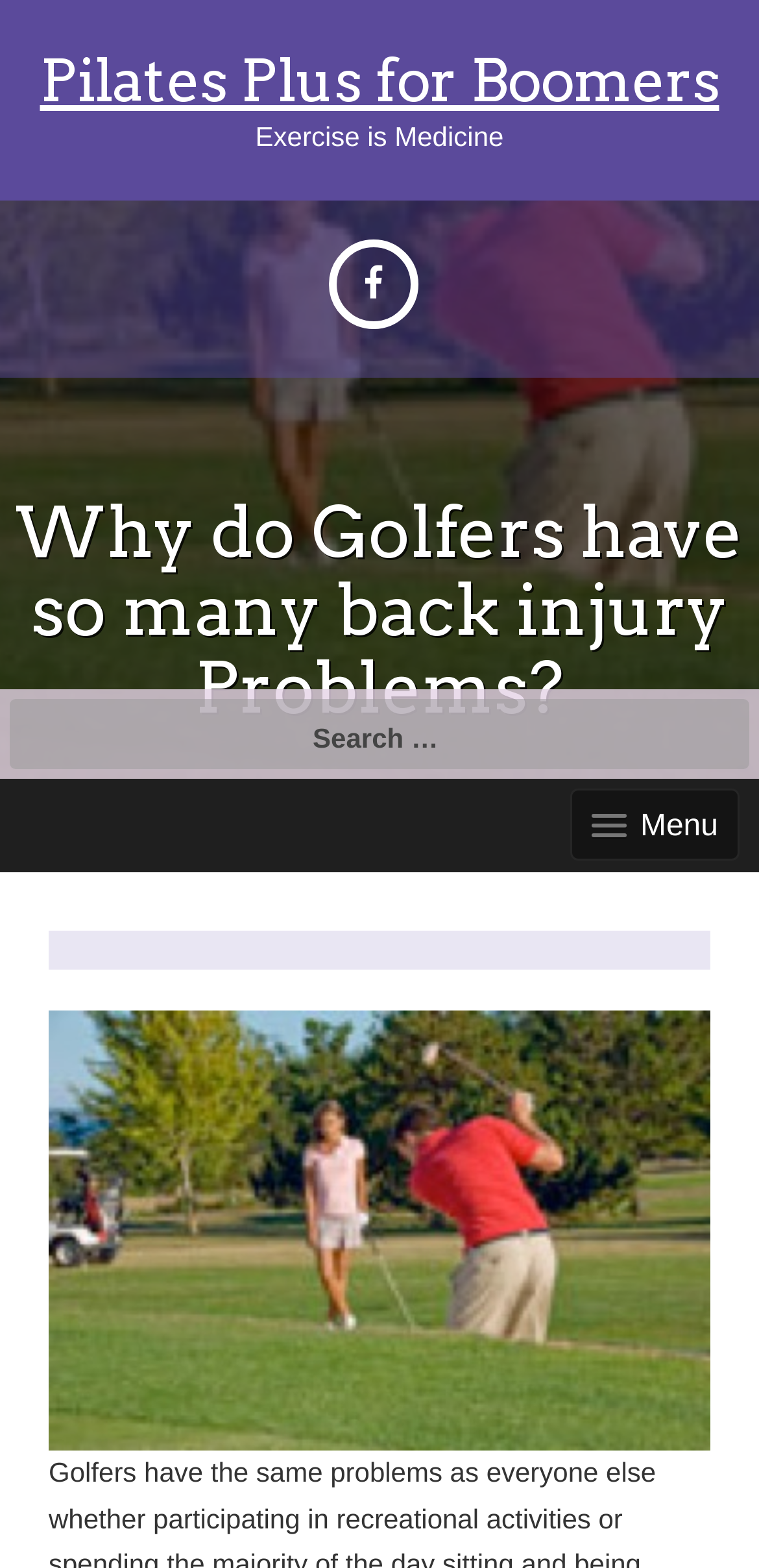What is the topic of the main heading?
Craft a detailed and extensive response to the question.

The main heading element on the page has the text 'Why do Golfers have so many back injury Problems?'. This suggests that the topic of the main heading is related to back injury problems in golfers.